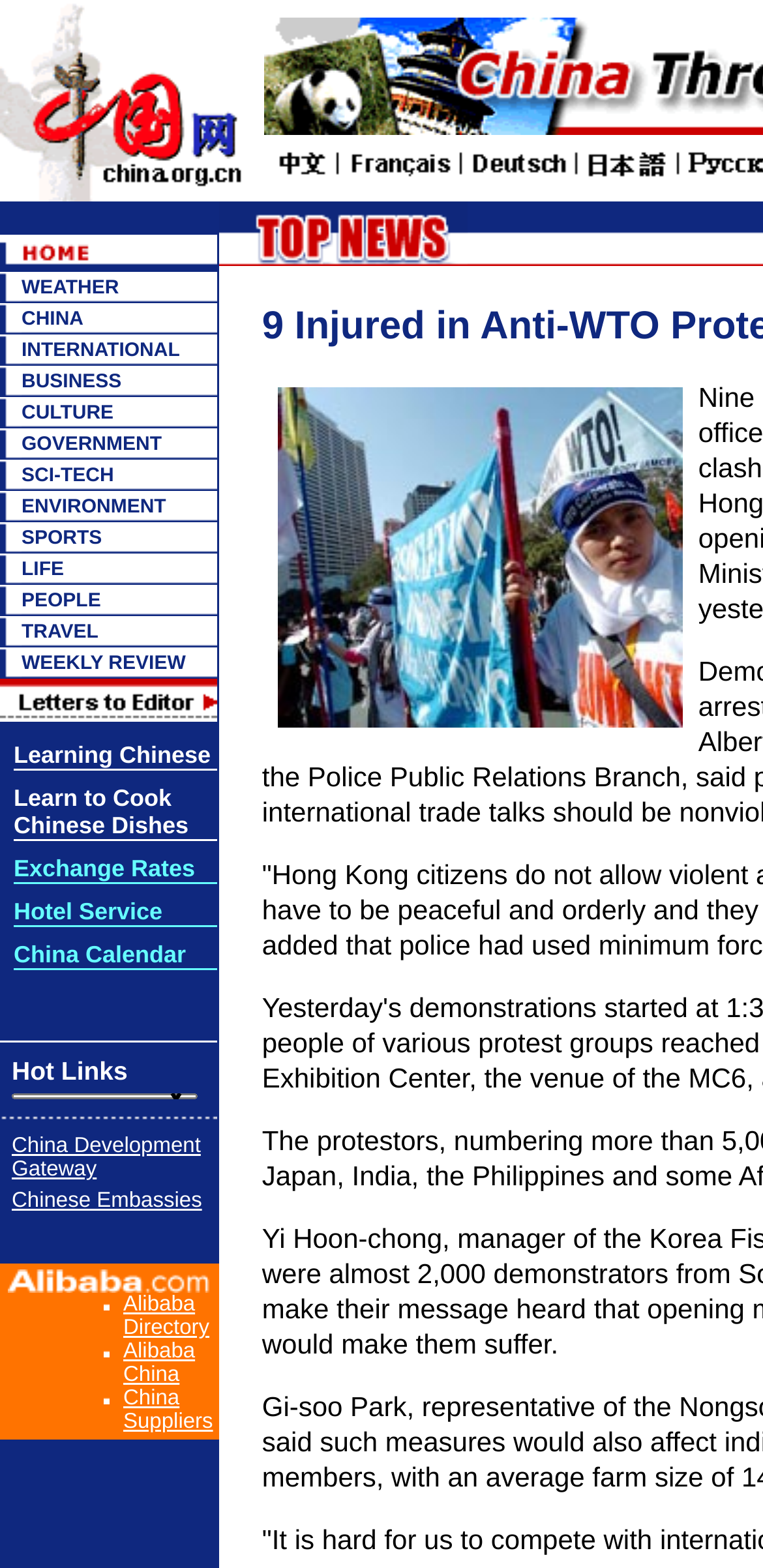Identify the bounding box of the UI element that matches this description: "Chinese Embassies".

[0.015, 0.758, 0.265, 0.773]